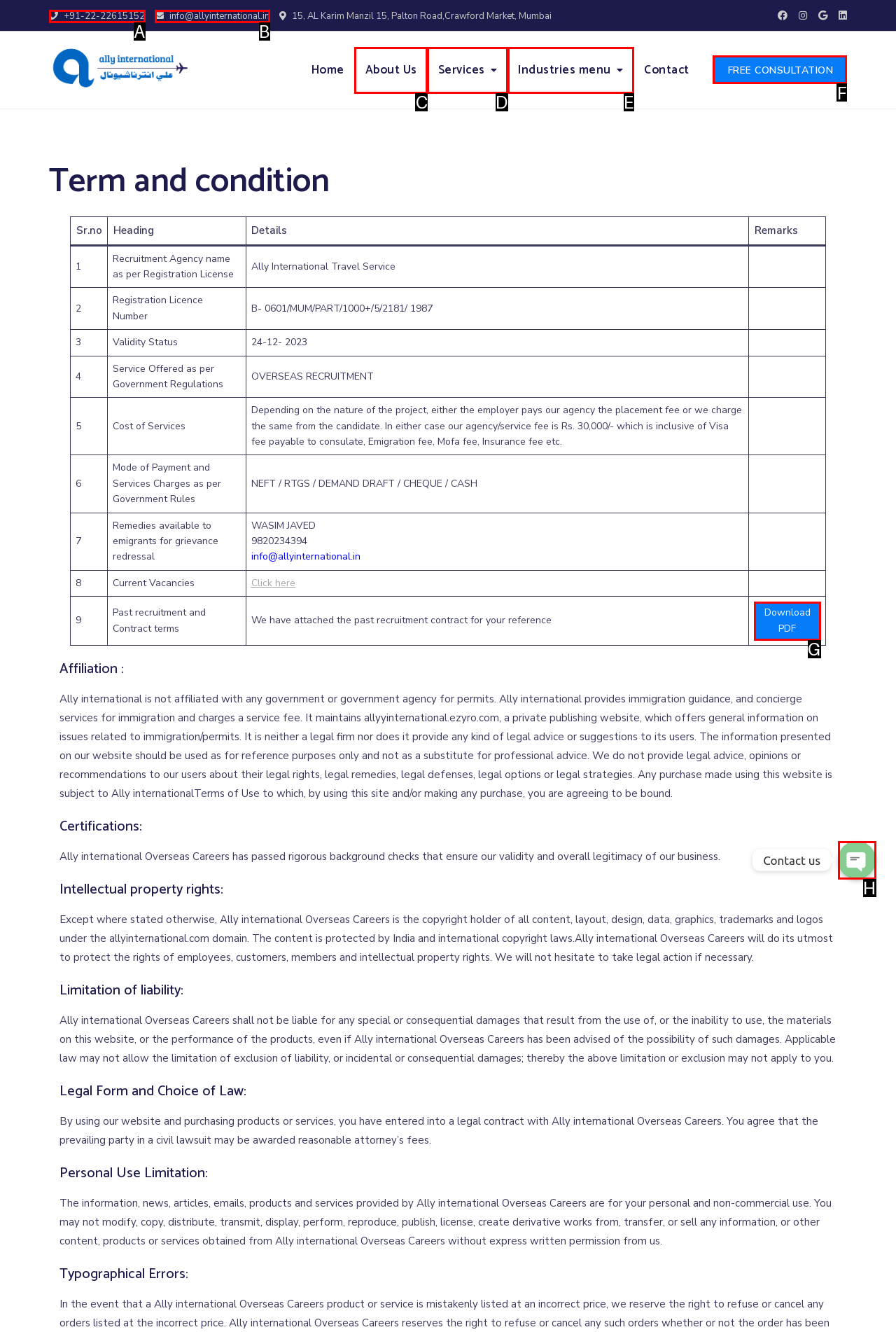Determine which UI element I need to click to achieve the following task: Click the 'FREE CONSULTATION' link Provide your answer as the letter of the selected option.

F